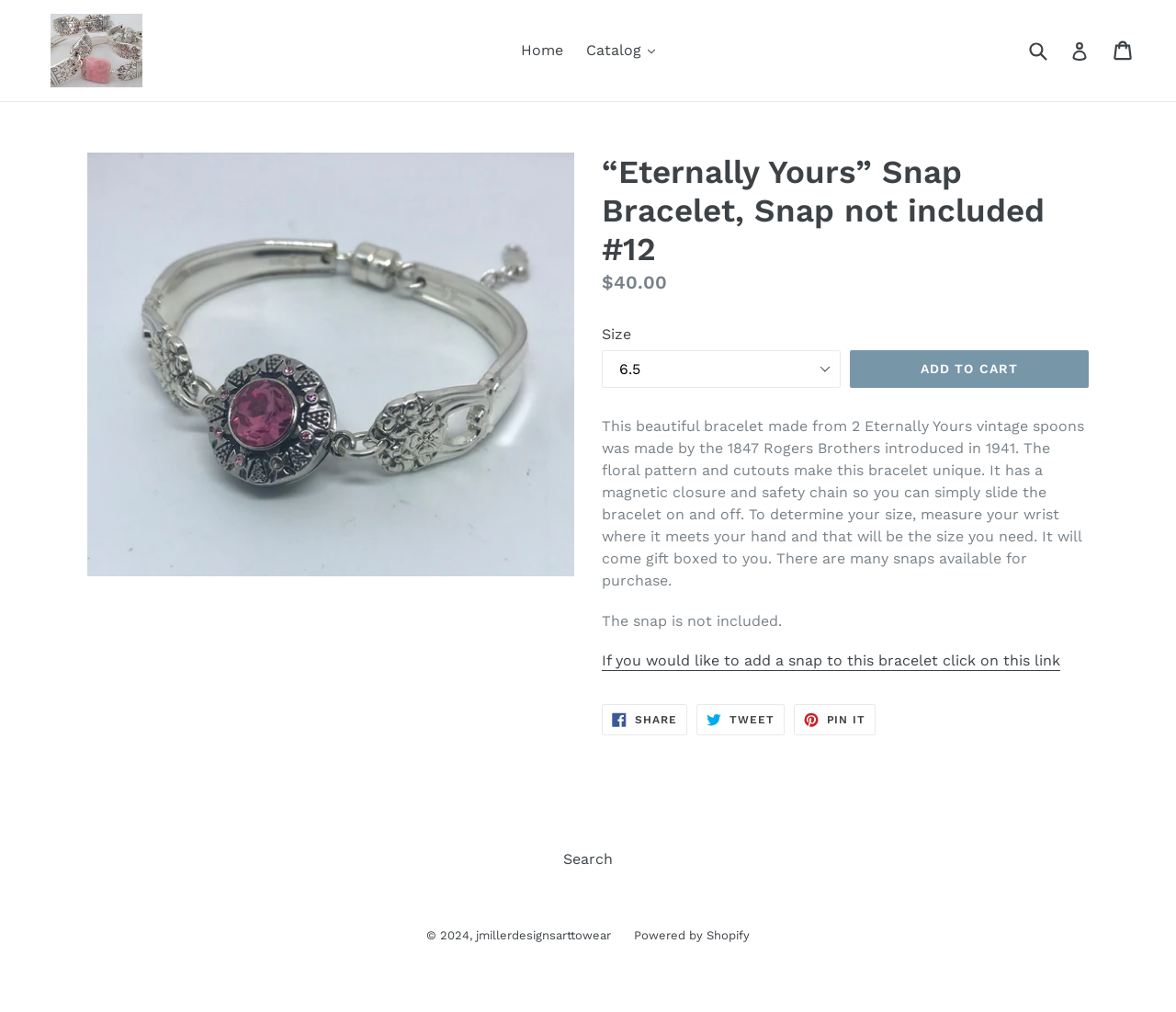What is the price of the bracelet?
Please provide a detailed answer to the question.

I found the price of the bracelet by looking at the text 'Regular price' and the corresponding price '$40.00' below the image of the bracelet.